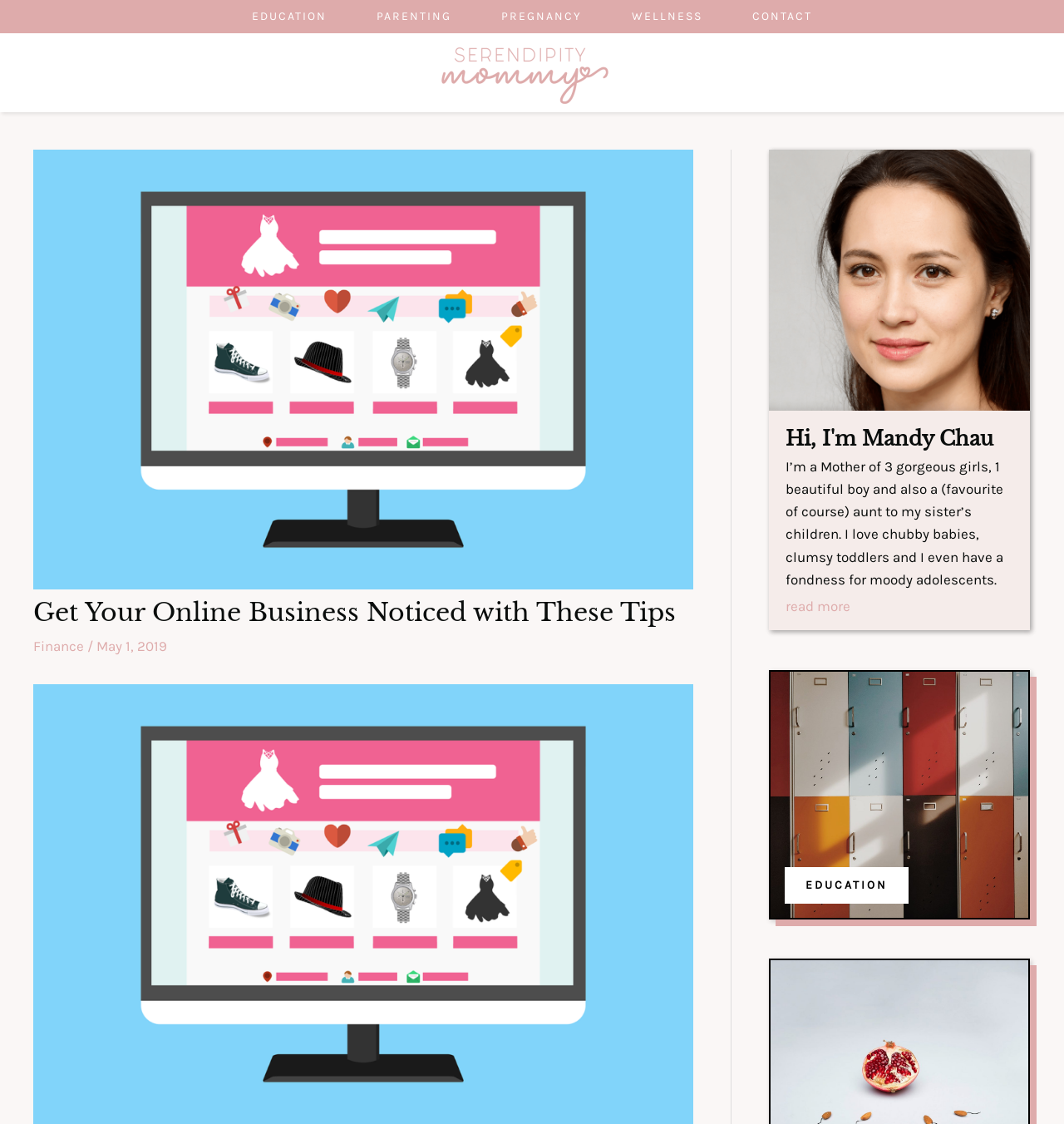Show the bounding box coordinates for the HTML element as described: "EDUCATION".

[0.749, 0.775, 0.842, 0.8]